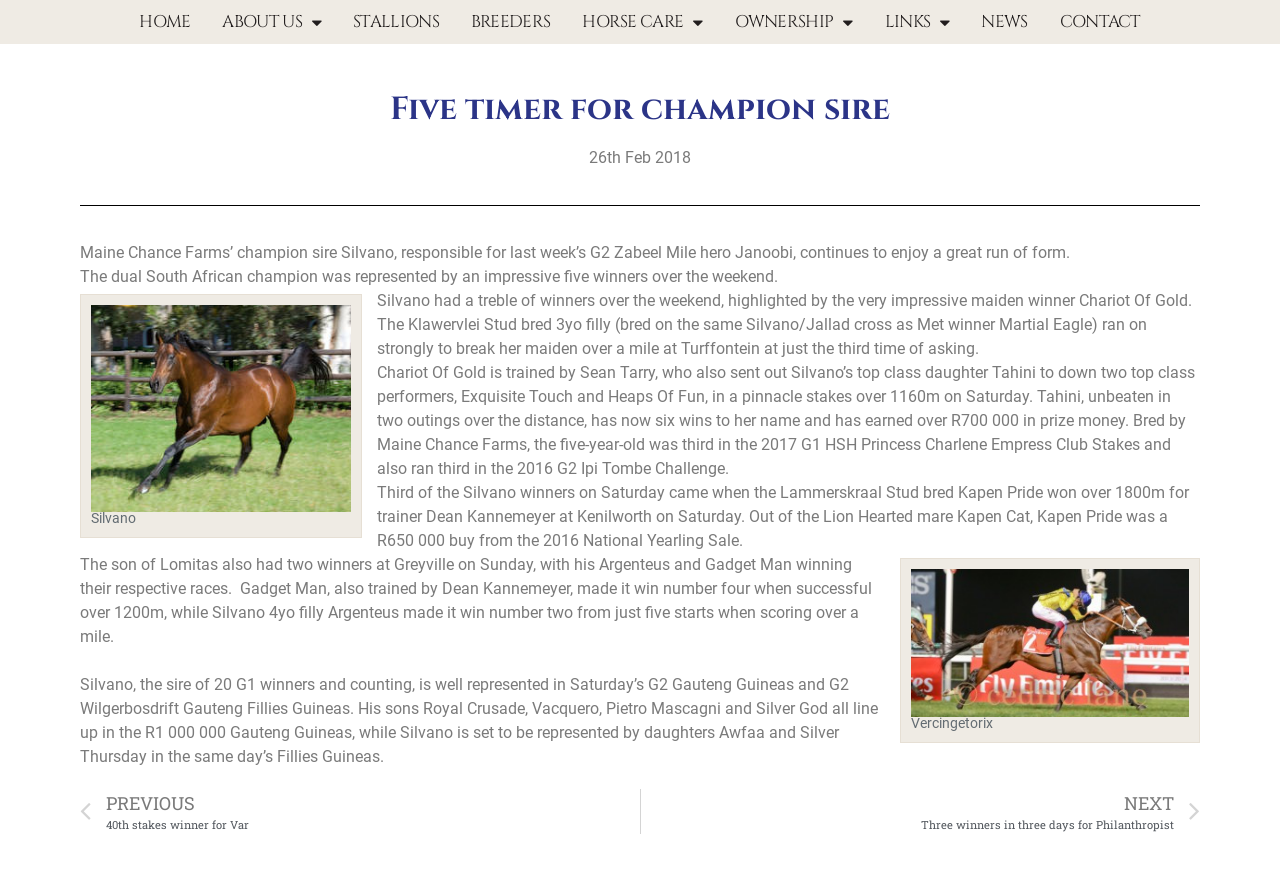What is the name of the filly that won over a mile at Turffontein?
Please give a detailed and thorough answer to the question, covering all relevant points.

The article mentions that Silvano had a treble of winners over the weekend, highlighted by the very impressive maiden winner Chariot Of Gold, which ran on strongly to break her maiden over a mile at Turffontein at just the third time of asking.